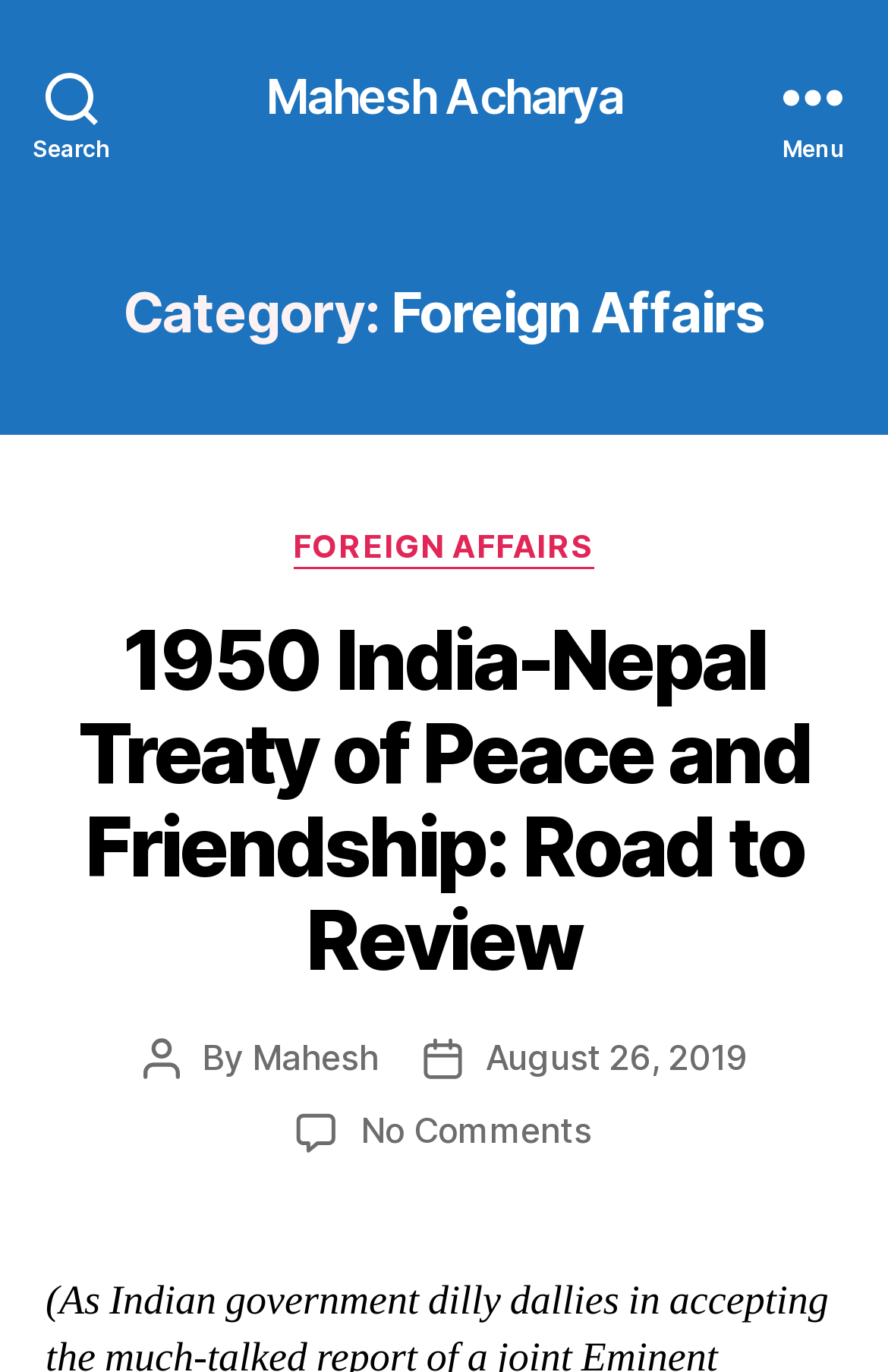Pinpoint the bounding box coordinates of the clickable element to carry out the following instruction: "Email Hogar Properties."

None